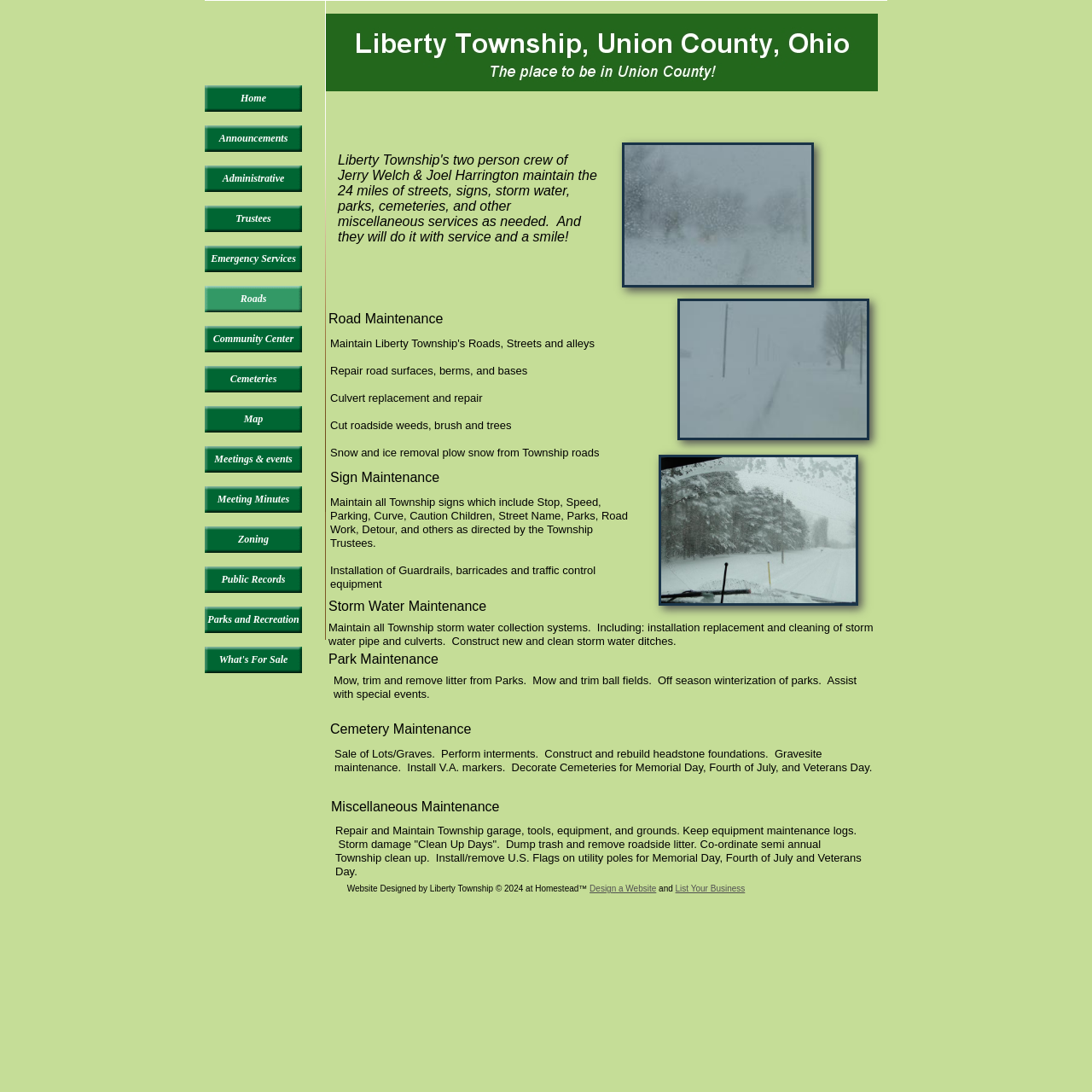Identify the bounding box coordinates for the element you need to click to achieve the following task: "Explore Roads". The coordinates must be four float values ranging from 0 to 1, formatted as [left, top, right, bottom].

[0.188, 0.262, 0.277, 0.286]